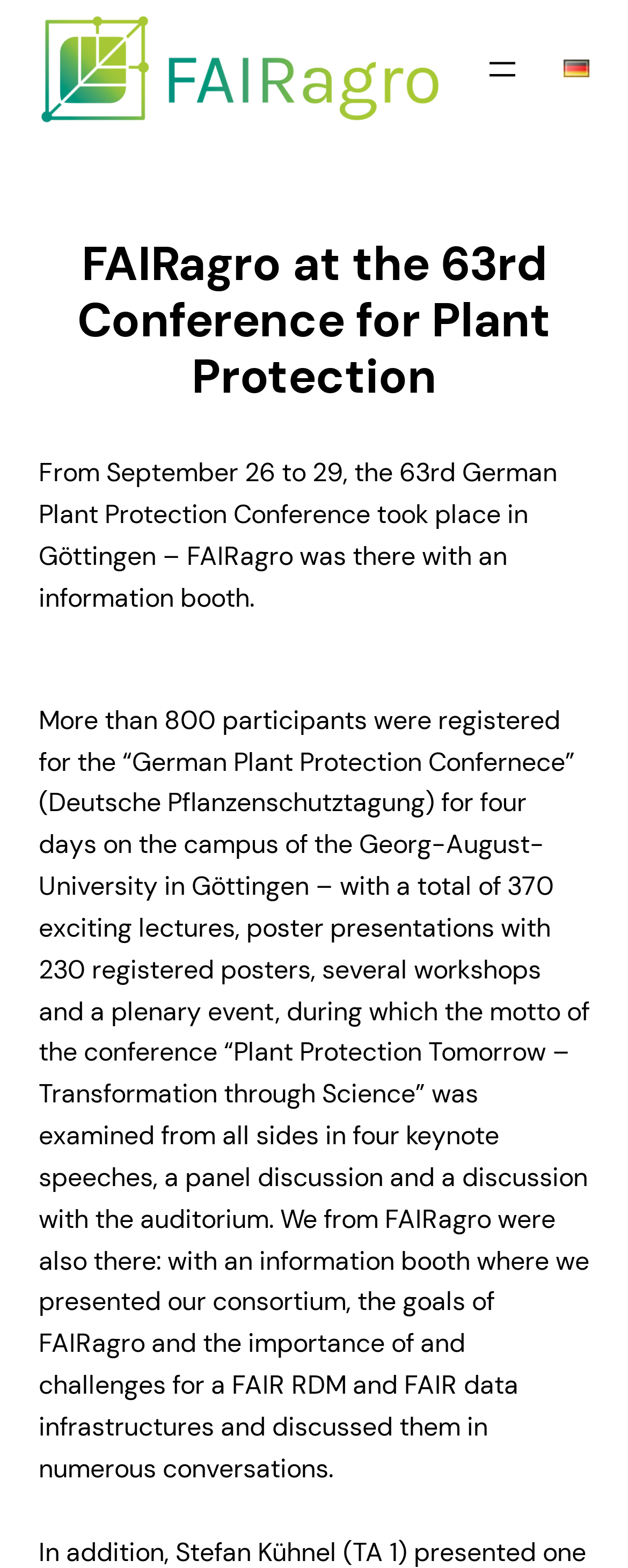Please use the details from the image to answer the following question comprehensively:
What was the theme of the conference?

The text mentions that 'the motto of the conference “Plant Protection Tomorrow – Transformation through Science” was examined from all sides...', which suggests that the theme of the conference was 'Plant Protection Tomorrow'.